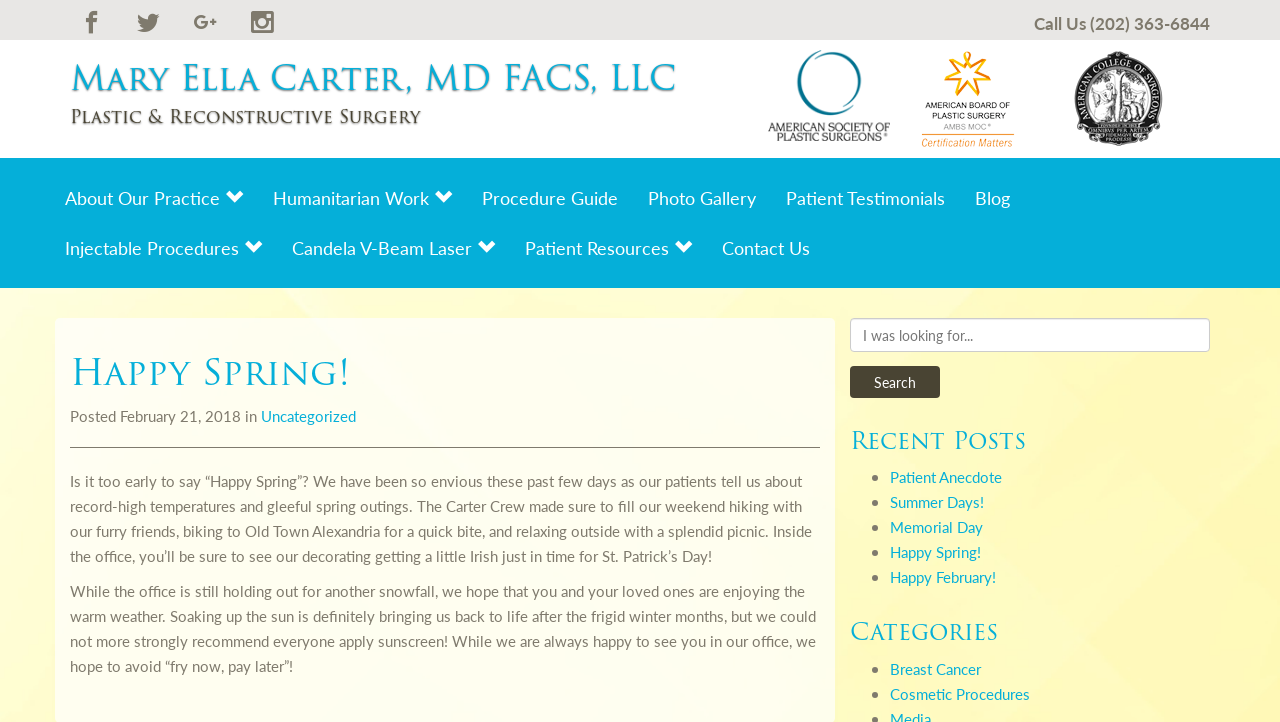Illustrate the webpage's structure and main components comprehensively.

This webpage is about Mary Ella Carter, MD FACS, a plastic and reconstructive surgery practice. At the top left, there are four social media links represented by icons. Below them, the practice's name and specialty are displayed prominently. To the right of the practice's name, there are three images, possibly showcasing the practice's work or facilities.

In the top right corner, there is a call-to-action button with the practice's phone number. Below it, there is a navigation menu with links to various sections of the website, including "About Our Practice", "Humanitarian Work", "Procedure Guide", and more.

The main content of the webpage is a blog post titled "Happy Spring!" with a heading that matches the meta description. The post is dated February 21, 2018, and is categorized under "Uncategorized". The text describes the practice's staff enjoying the warm weather and outdoor activities, while also reminding readers to apply sunscreen.

Below the blog post, there is a search bar with a textbox and a search button. To the right of the search bar, there is a section titled "Recent Posts" with a list of five links to other blog posts, each marked with a bullet point.

Further down, there is another section titled "Categories" with a list of two links to categories, also marked with bullet points. The webpage has a clean and organized layout, making it easy to navigate and find relevant information.